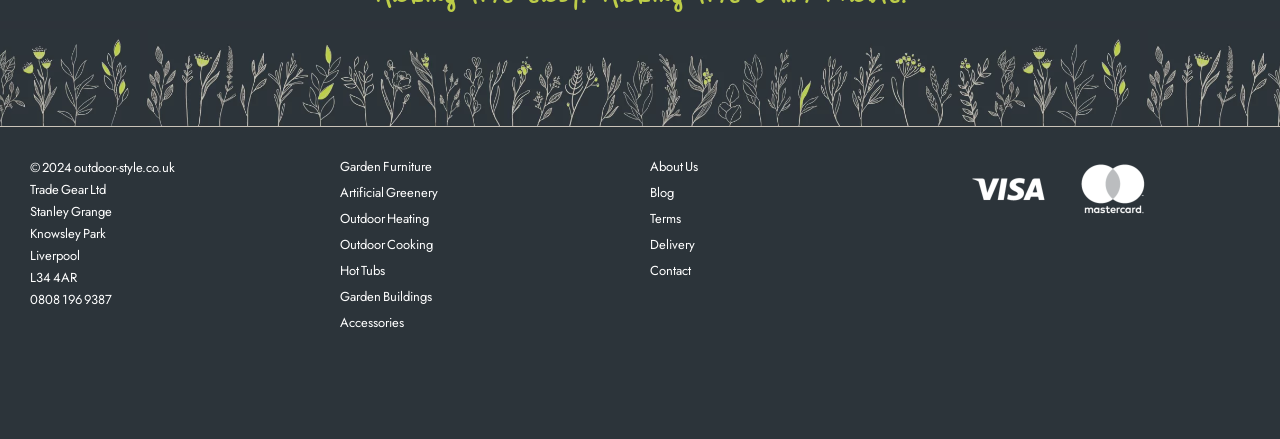Locate the bounding box coordinates of the element I should click to achieve the following instruction: "View About Us".

[0.508, 0.357, 0.545, 0.4]